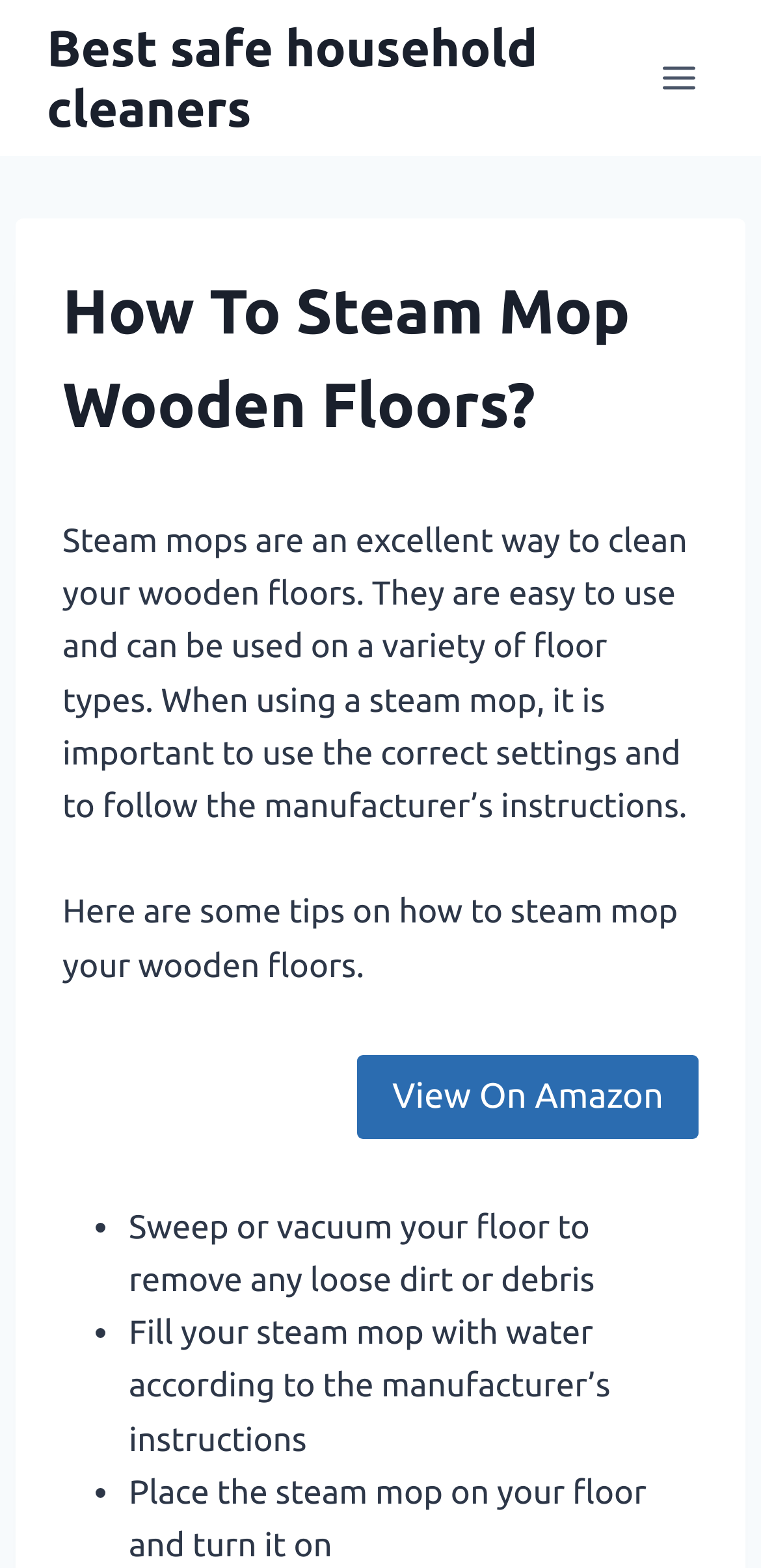Find the bounding box coordinates for the HTML element described as: "Toggle Menu". The coordinates should consist of four float values between 0 and 1, i.e., [left, top, right, bottom].

[0.844, 0.03, 0.938, 0.069]